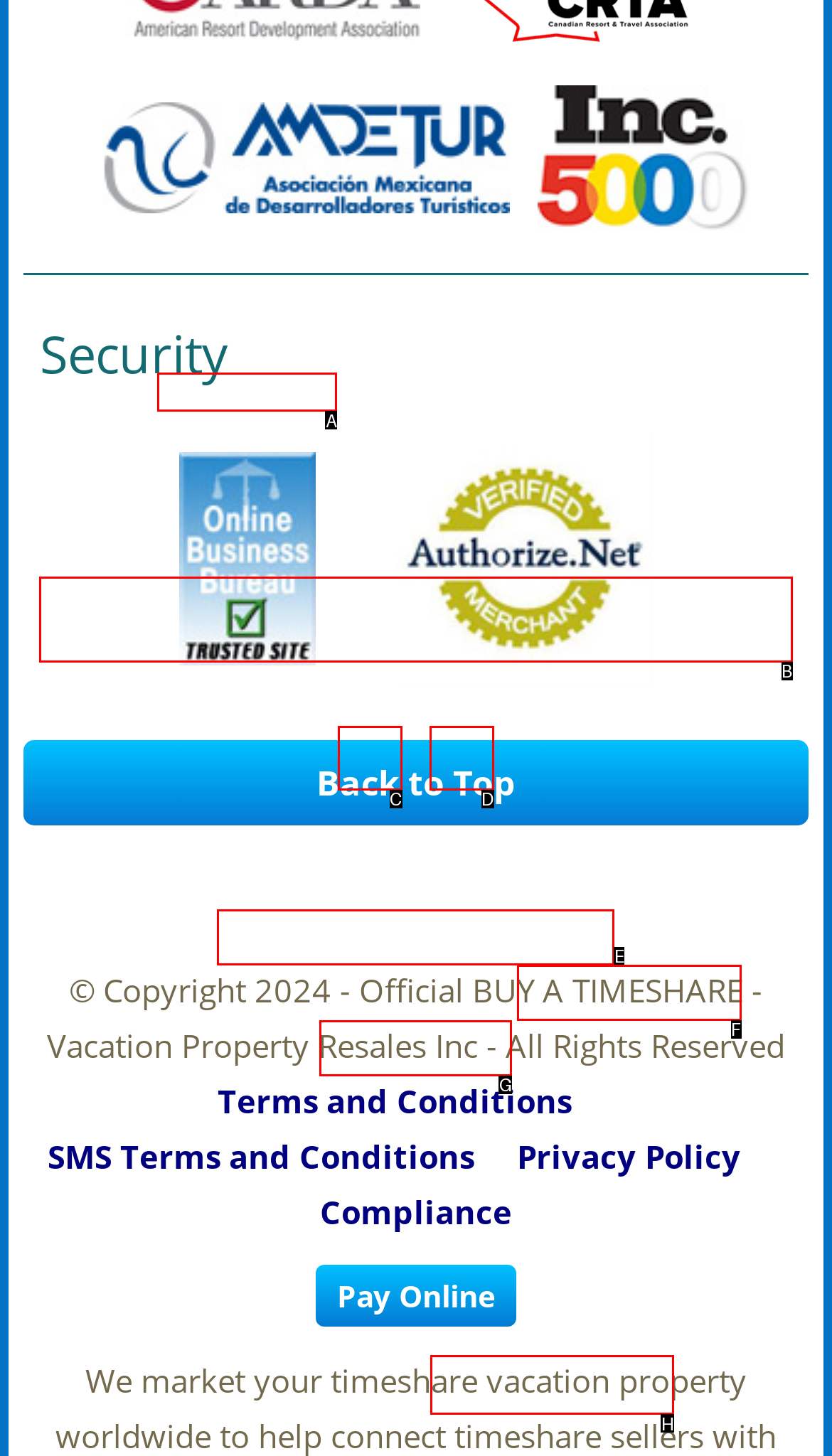Tell me which option best matches the description: Follow BuyATimeshare on Twitter
Answer with the option's letter from the given choices directly.

D